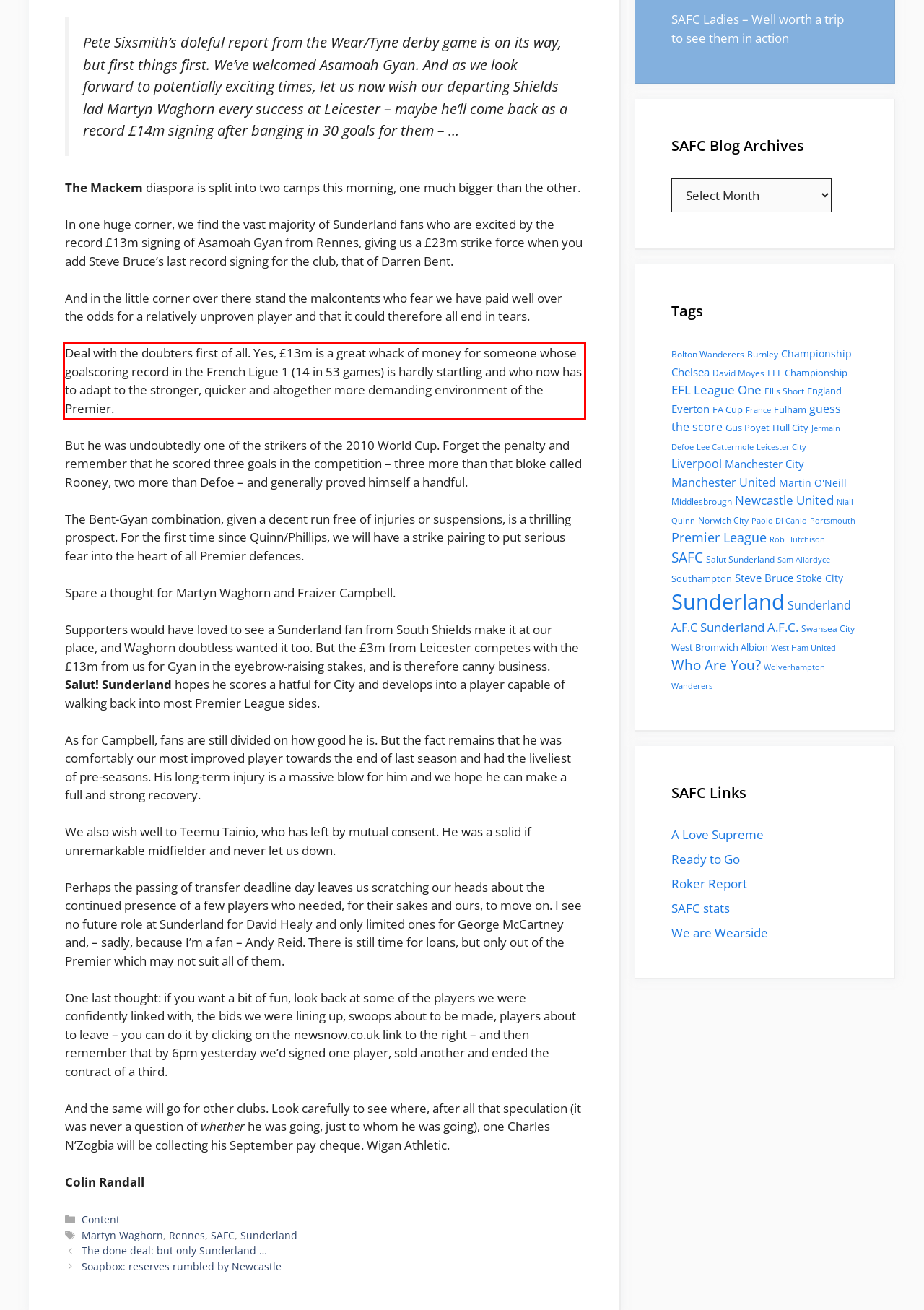Please look at the screenshot provided and find the red bounding box. Extract the text content contained within this bounding box.

Deal with the doubters first of all. Yes, £13m is a great whack of money for someone whose goalscoring record in the French Ligue 1 (14 in 53 games) is hardly startling and who now has to adapt to the stronger, quicker and altogether more demanding environment of the Premier.